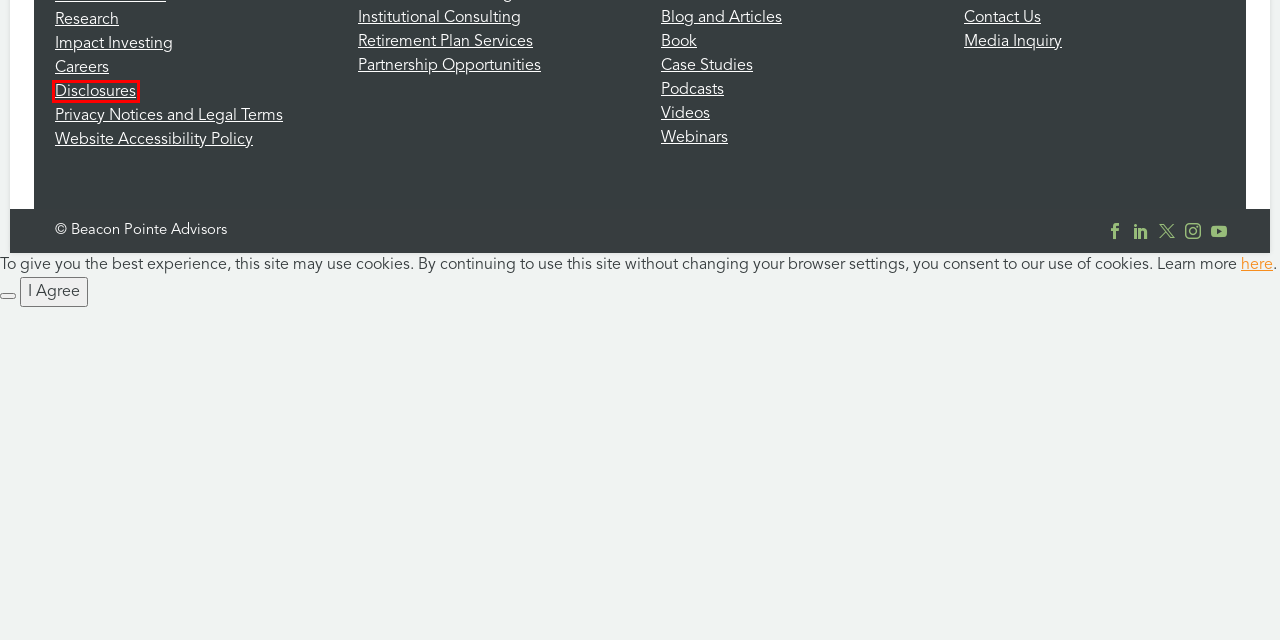You have a screenshot of a webpage with a red bounding box around an element. Select the webpage description that best matches the new webpage after clicking the element within the red bounding box. Here are the descriptions:
A. Institutional Consulting - Beacon Pointe Advisors
B. Videos - Beacon Pointe Advisors
C. Privacy Notices and Legal Terms - Beacon Pointe Advisors
D. Investment Manager Research - Beacon Pointe Advisors
E. Automatic Data Collection Policy - Beacon Pointe Advisors
F. Retirement Plan Services - Beacon Pointe Advisors
G. Important Information and Disclosures - Beacon Pointe Advisors
H. Partnership Opportunities - Beacon Pointe Advisors

G